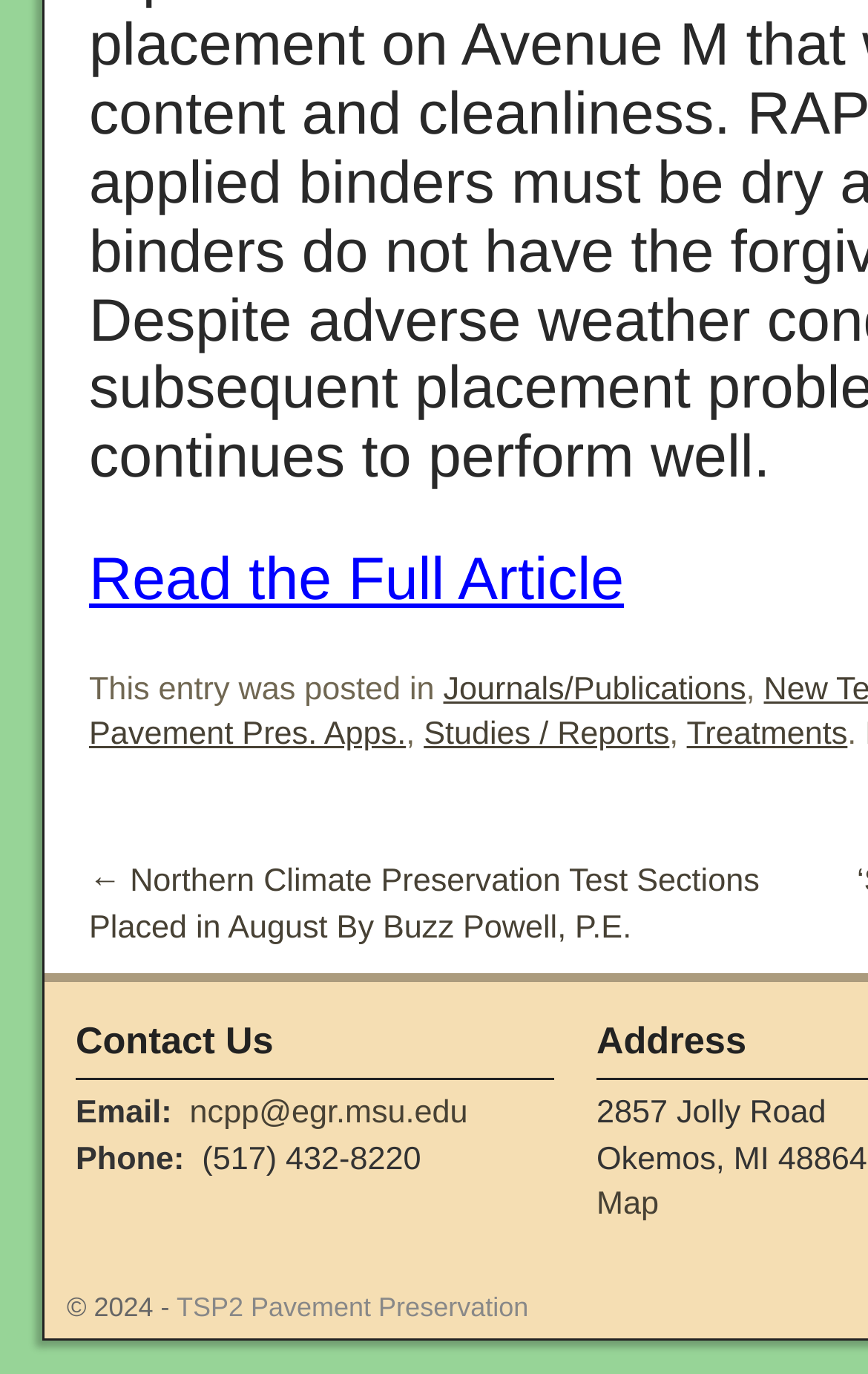Answer the question using only one word or a concise phrase: What is the address to contact?

2857 Jolly Road, Okemos, MI 48864